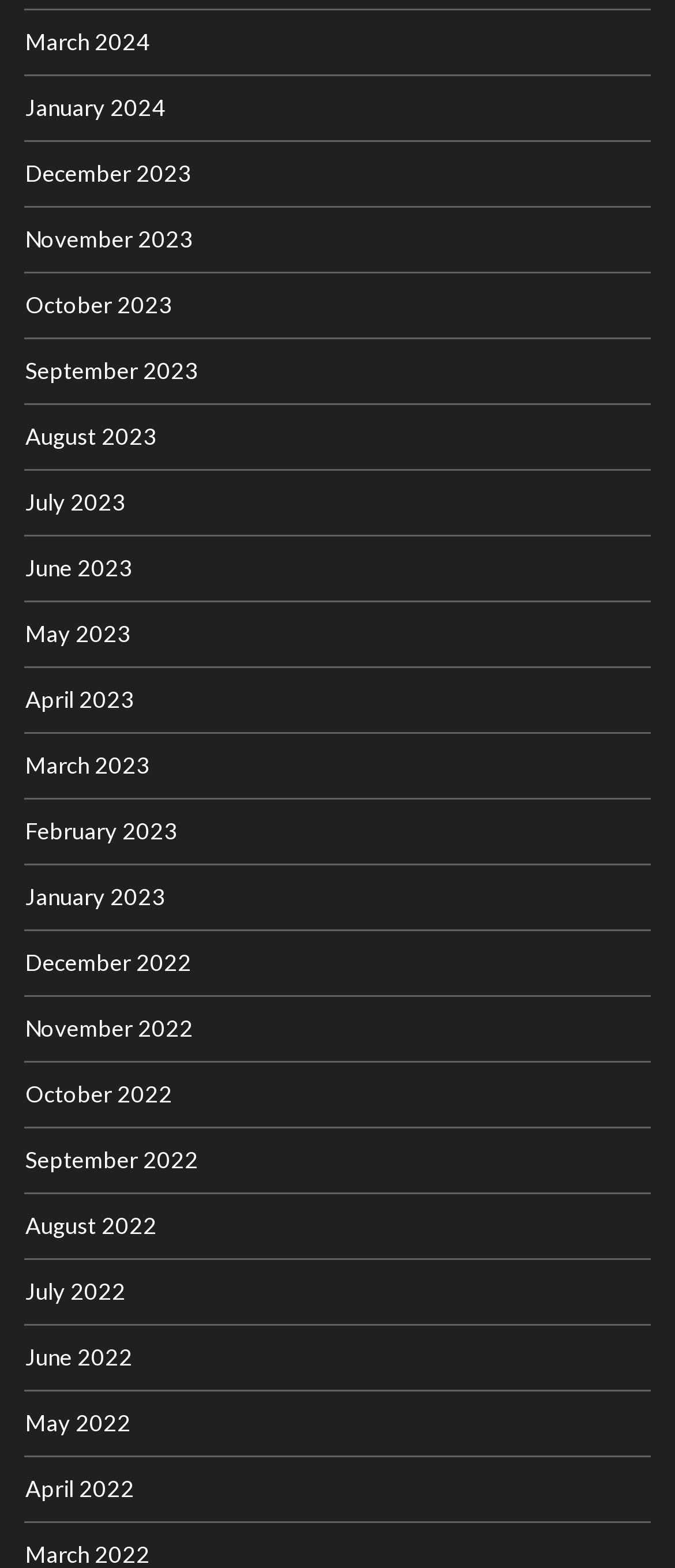Locate the bounding box coordinates of the region to be clicked to comply with the following instruction: "go to January 2023". The coordinates must be four float numbers between 0 and 1, in the form [left, top, right, bottom].

[0.038, 0.562, 0.245, 0.58]